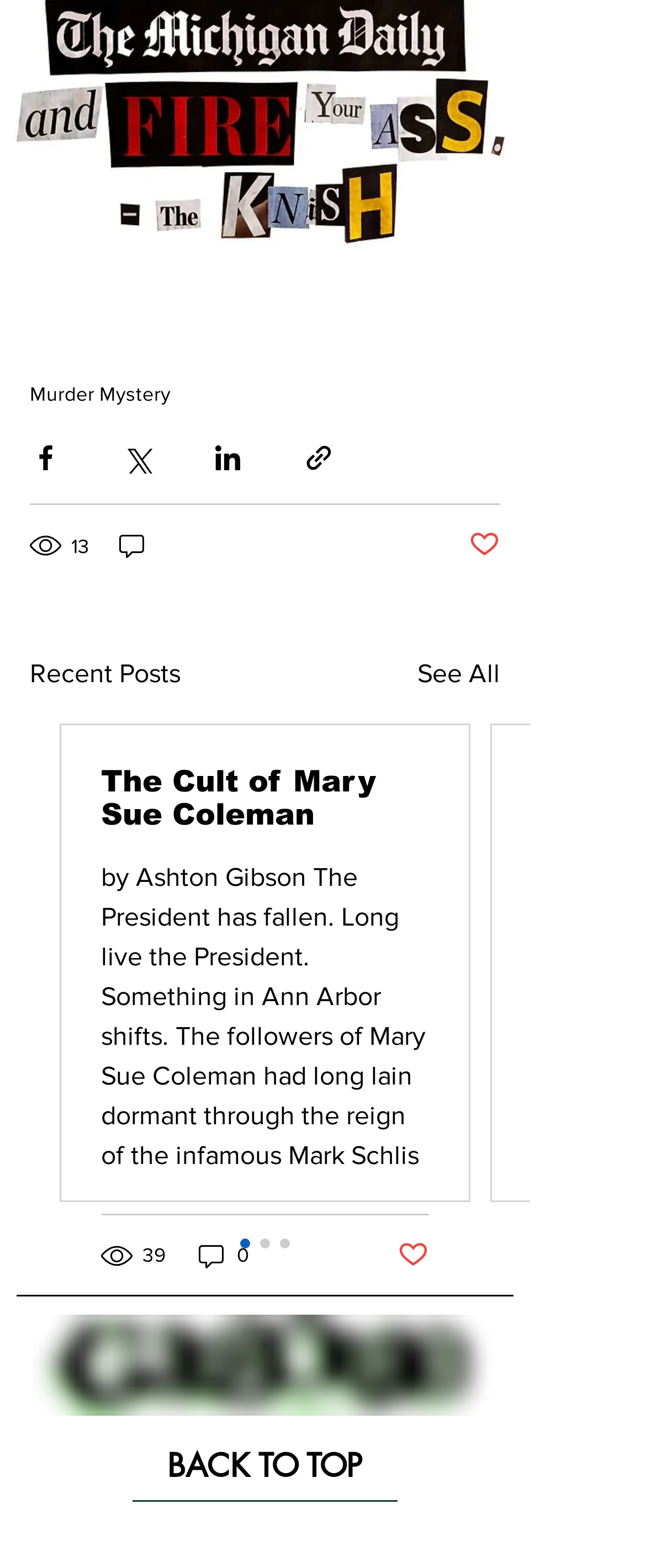Pinpoint the bounding box coordinates for the area that should be clicked to perform the following instruction: "Share via link".

[0.469, 0.282, 0.518, 0.302]